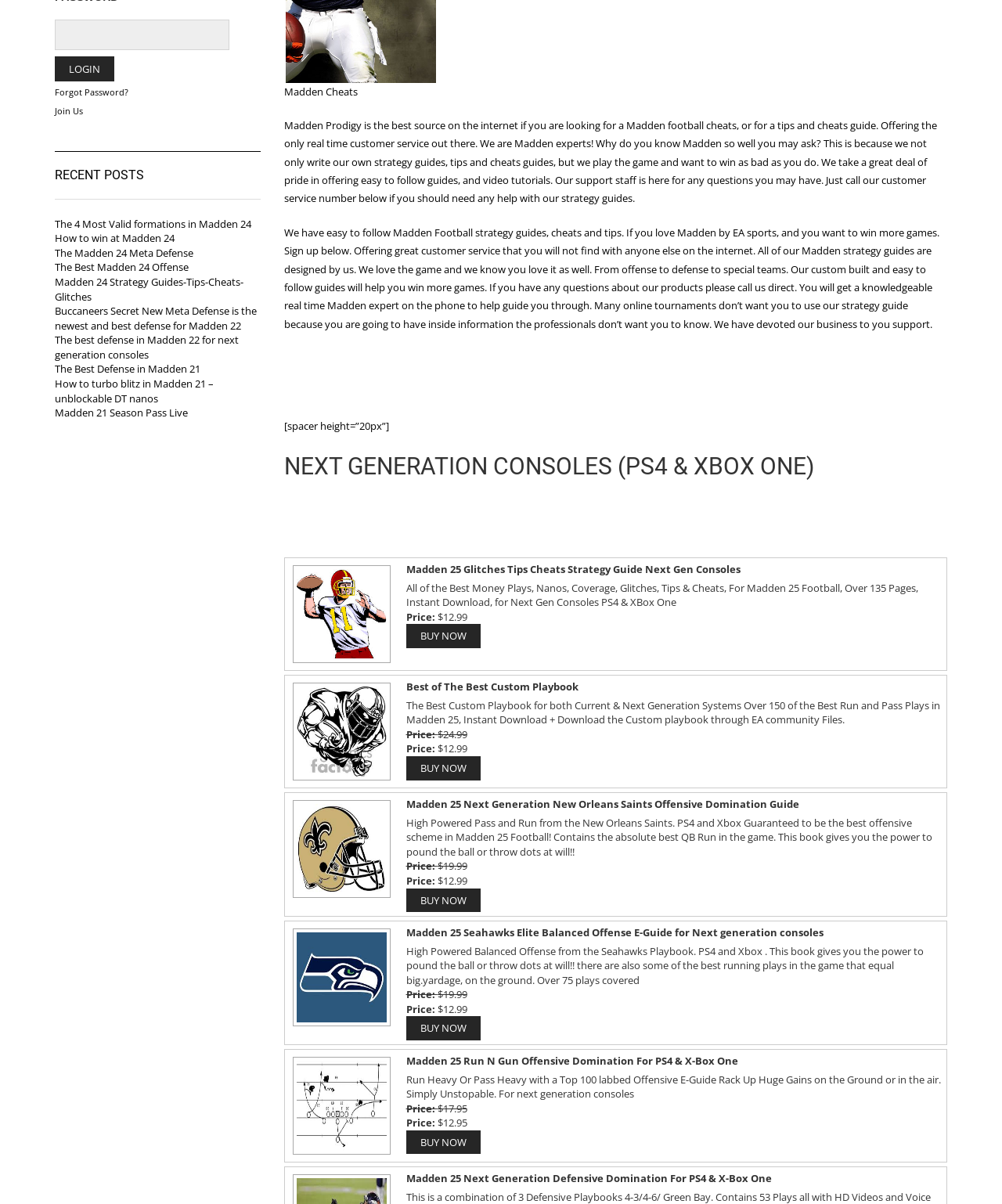Determine the bounding box for the HTML element described here: "Forgot Password?". The coordinates should be given as [left, top, right, bottom] with each number being a float between 0 and 1.

[0.055, 0.071, 0.128, 0.081]